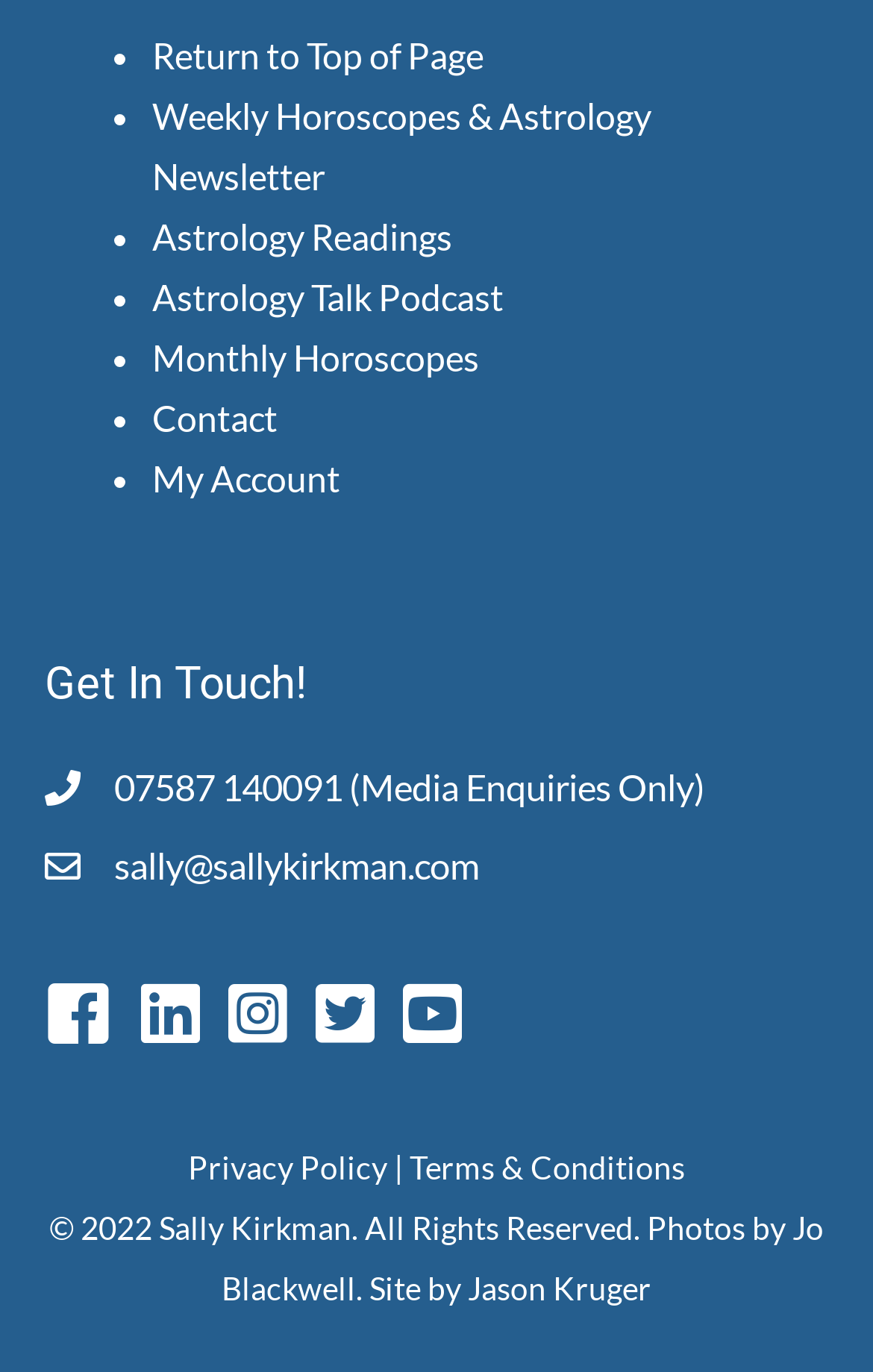Locate the bounding box coordinates of the area you need to click to fulfill this instruction: 'View privacy policy'. The coordinates must be in the form of four float numbers ranging from 0 to 1: [left, top, right, bottom].

[0.215, 0.836, 0.444, 0.864]